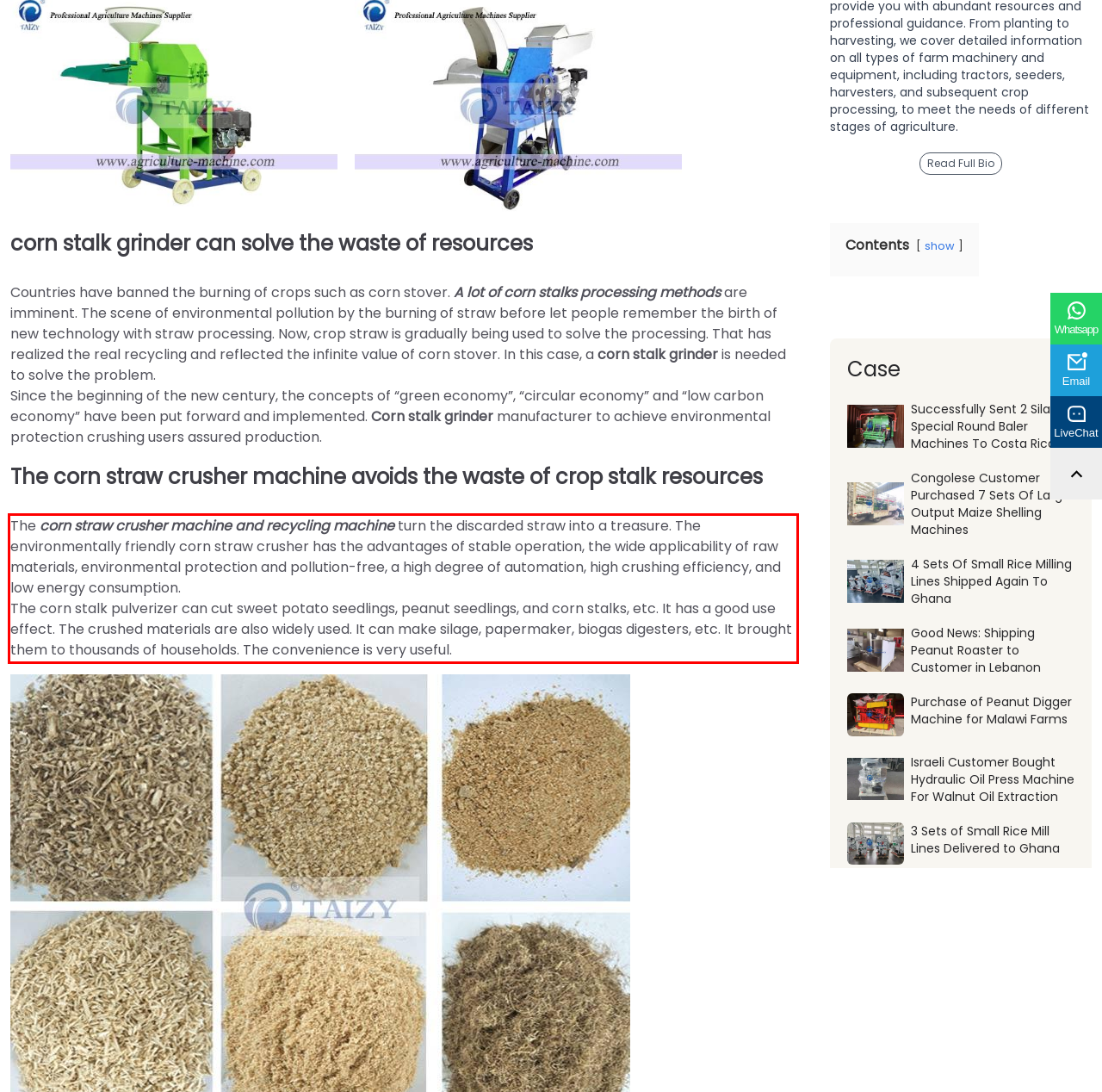Using the provided webpage screenshot, recognize the text content in the area marked by the red bounding box.

The corn straw crusher machine and recycling machine turn the discarded straw into a treasure. The environmentally friendly corn straw crusher has the advantages of stable operation, the wide applicability of raw materials, environmental protection and pollution-free, a high degree of automation, high crushing efficiency, and low energy consumption. The corn stalk pulverizer can cut sweet potato seedlings, peanut seedlings, and corn stalks, etc. It has a good use effect. The crushed materials are also widely used. It can make silage, papermaker, biogas digesters, etc. It brought them to thousands of households. The convenience is very useful.